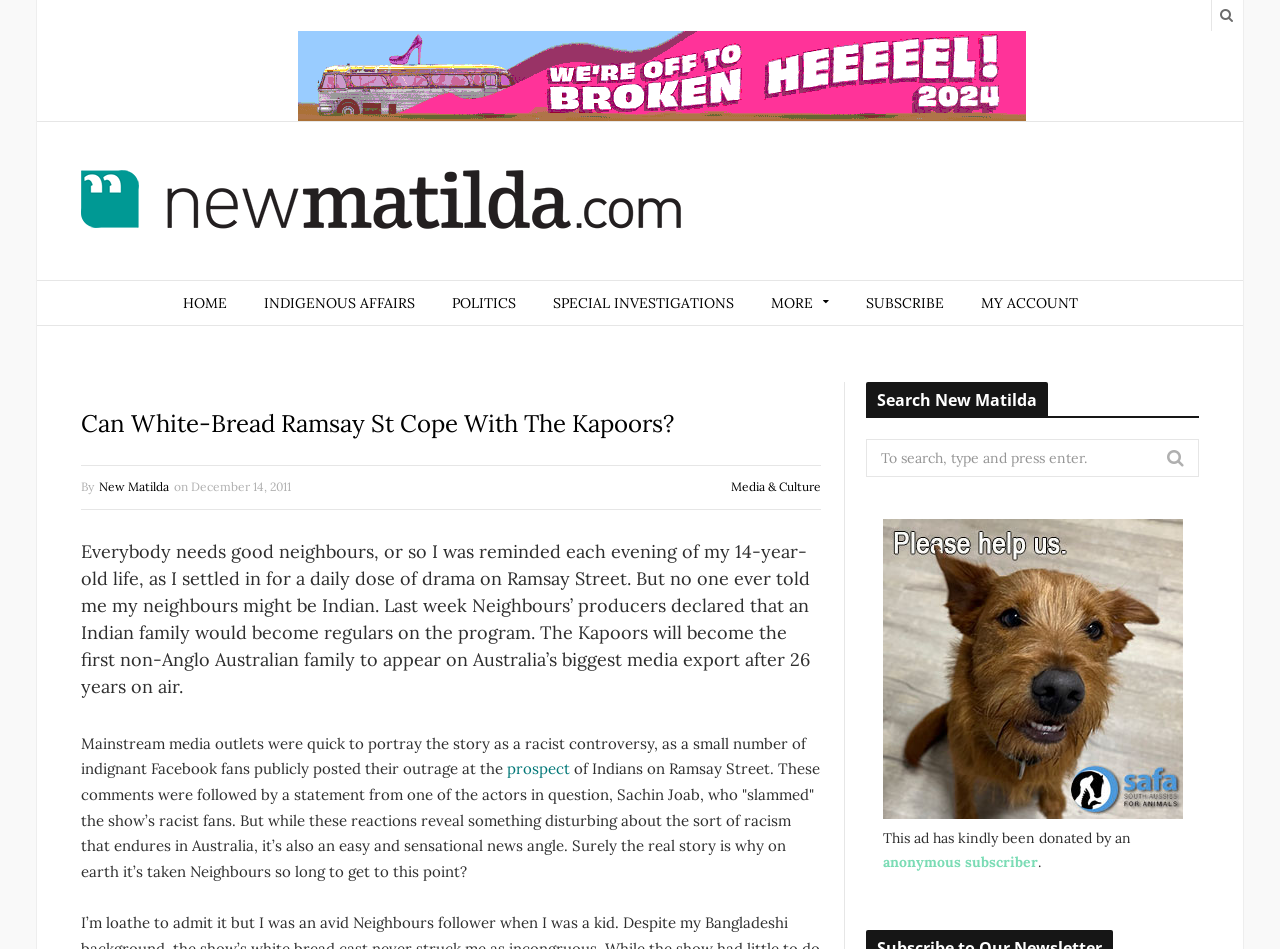Identify the bounding box coordinates for the element that needs to be clicked to fulfill this instruction: "Search for something". Provide the coordinates in the format of four float numbers between 0 and 1: [left, top, right, bottom].

[0.677, 0.463, 0.937, 0.503]